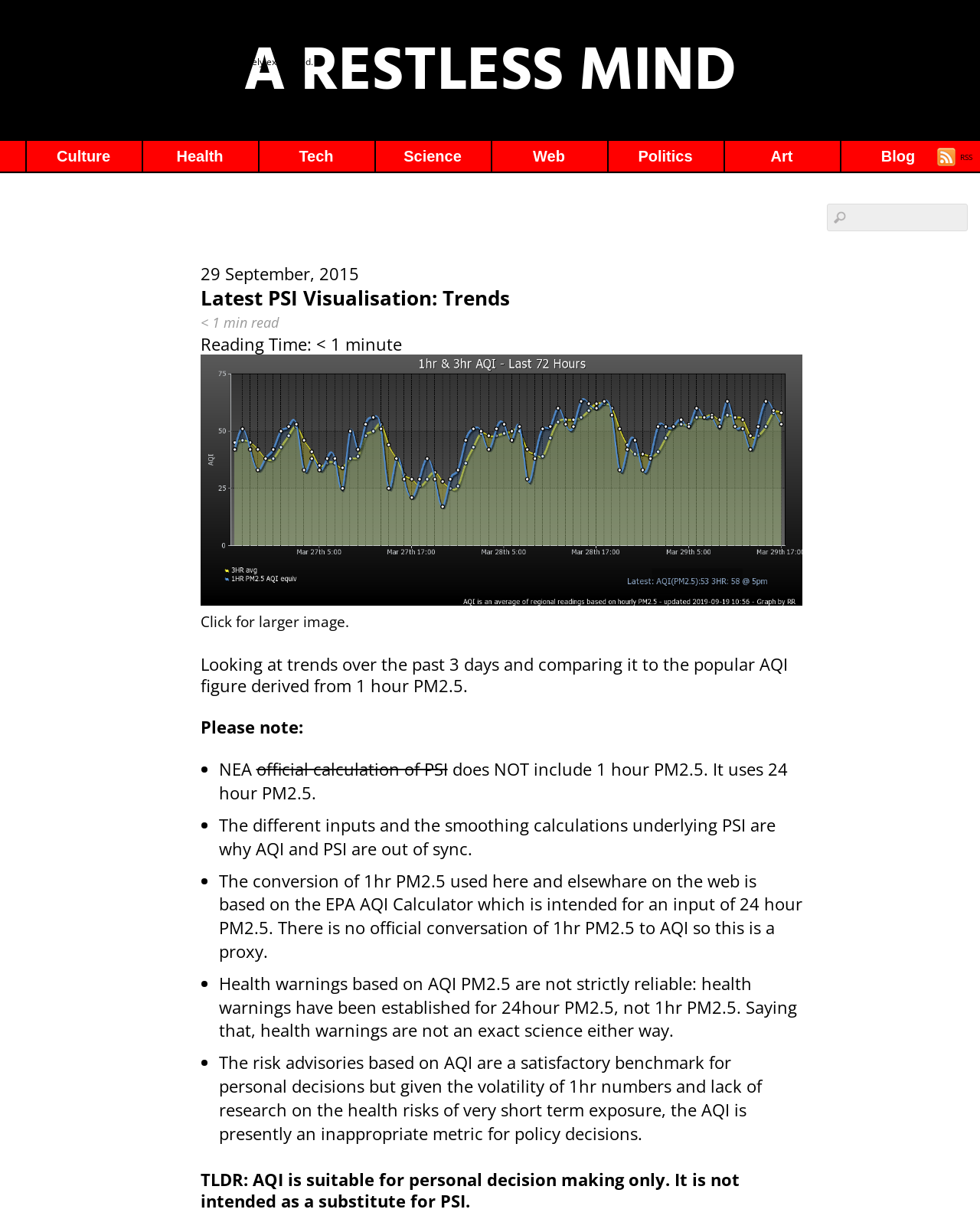Highlight the bounding box coordinates of the region I should click on to meet the following instruction: "Click on the 'AQI Calculator' link".

[0.367, 0.732, 0.482, 0.751]